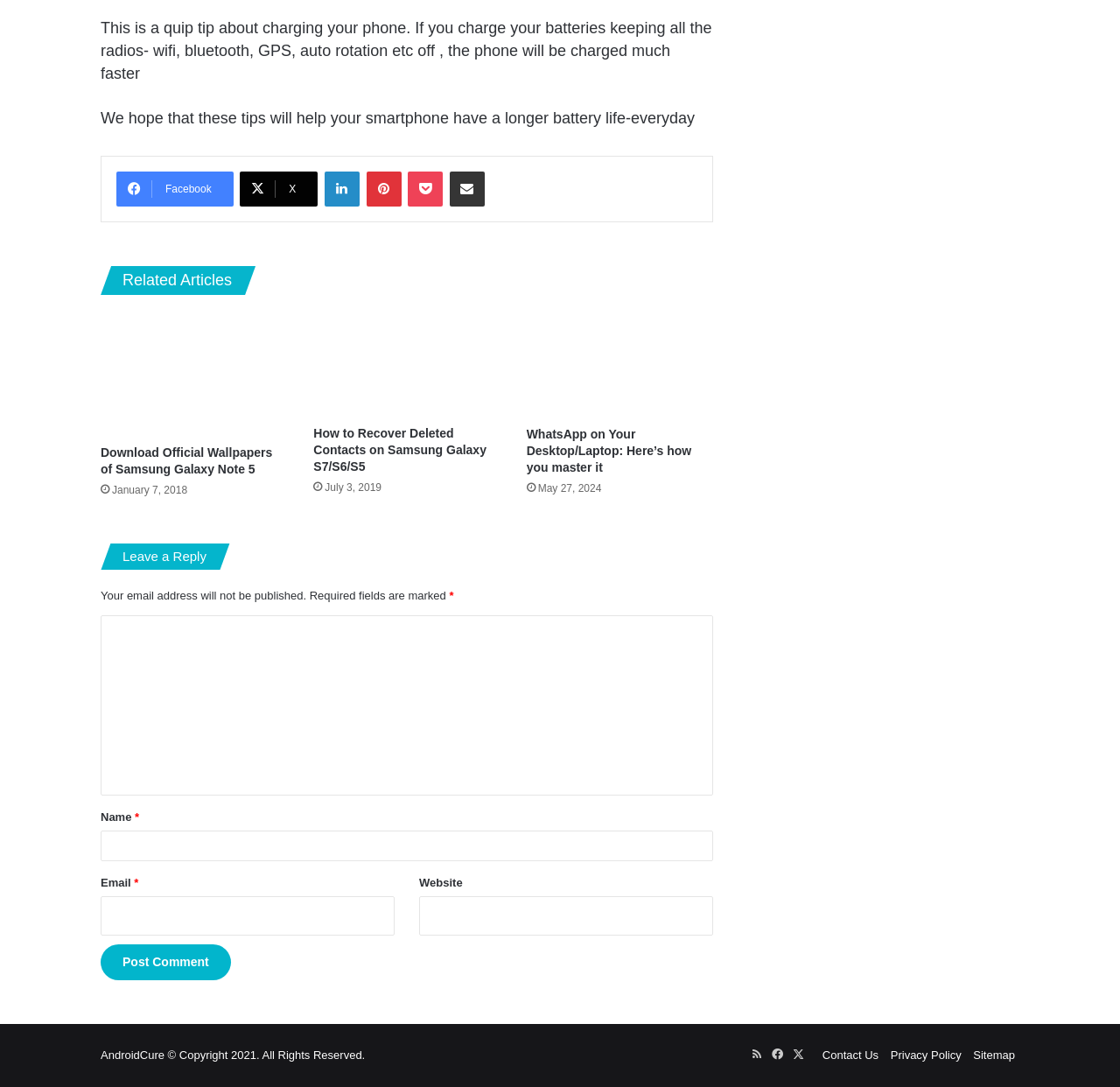Using the information in the image, could you please answer the following question in detail:
What is the copyright year of AndroidCure?

The copyright year of AndroidCure is 2021, as stated at the bottom of the webpage.